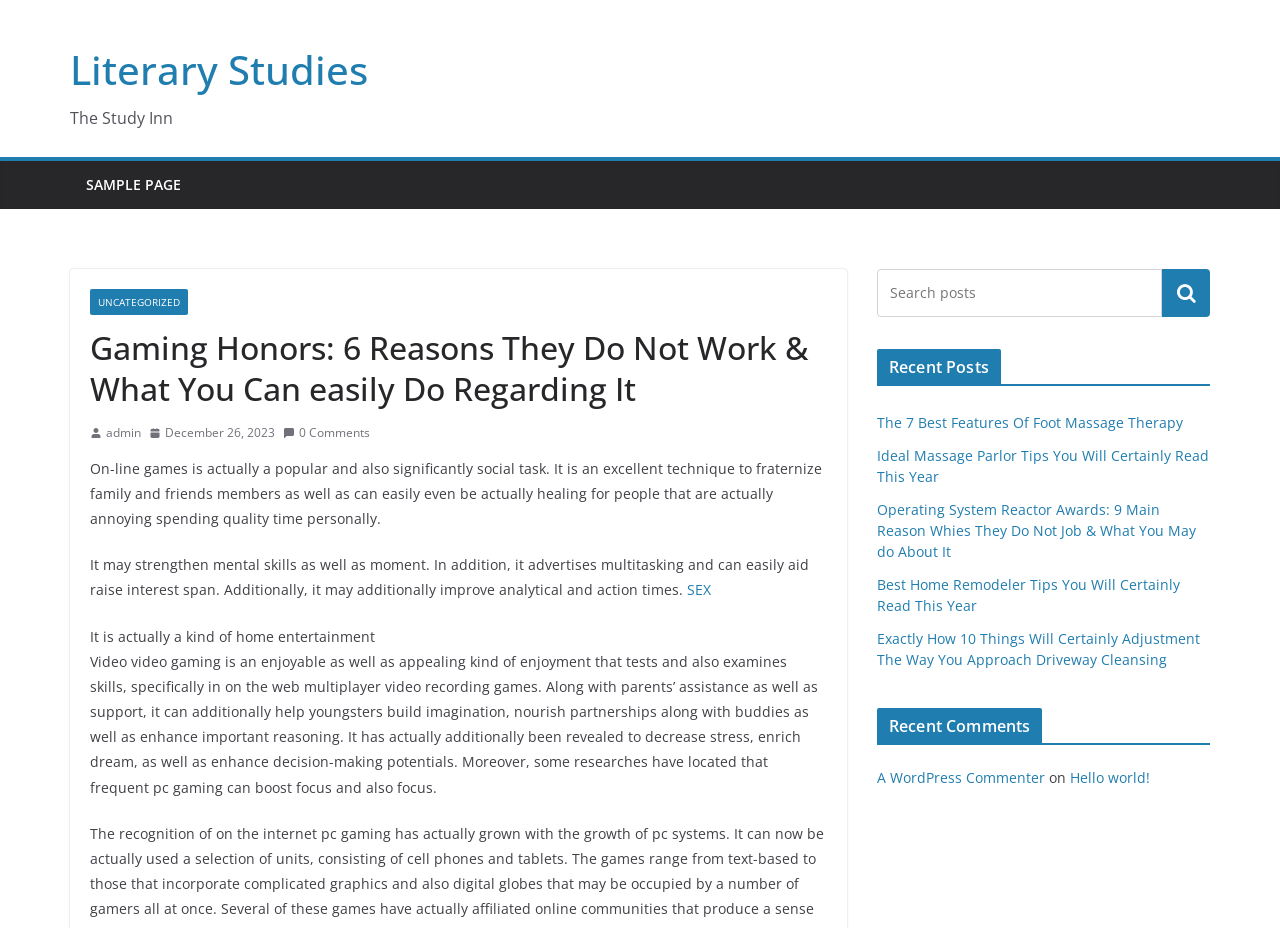Please look at the image and answer the question with a detailed explanation: What is the purpose of online games according to the article?

I inferred this answer by reading the static text elements that describe the benefits of online games, which include 'it is an excellent technique to fraternize family and friends members', 'it may strengthen mental skills and moment', and 'it is a kind of home entertainment'.